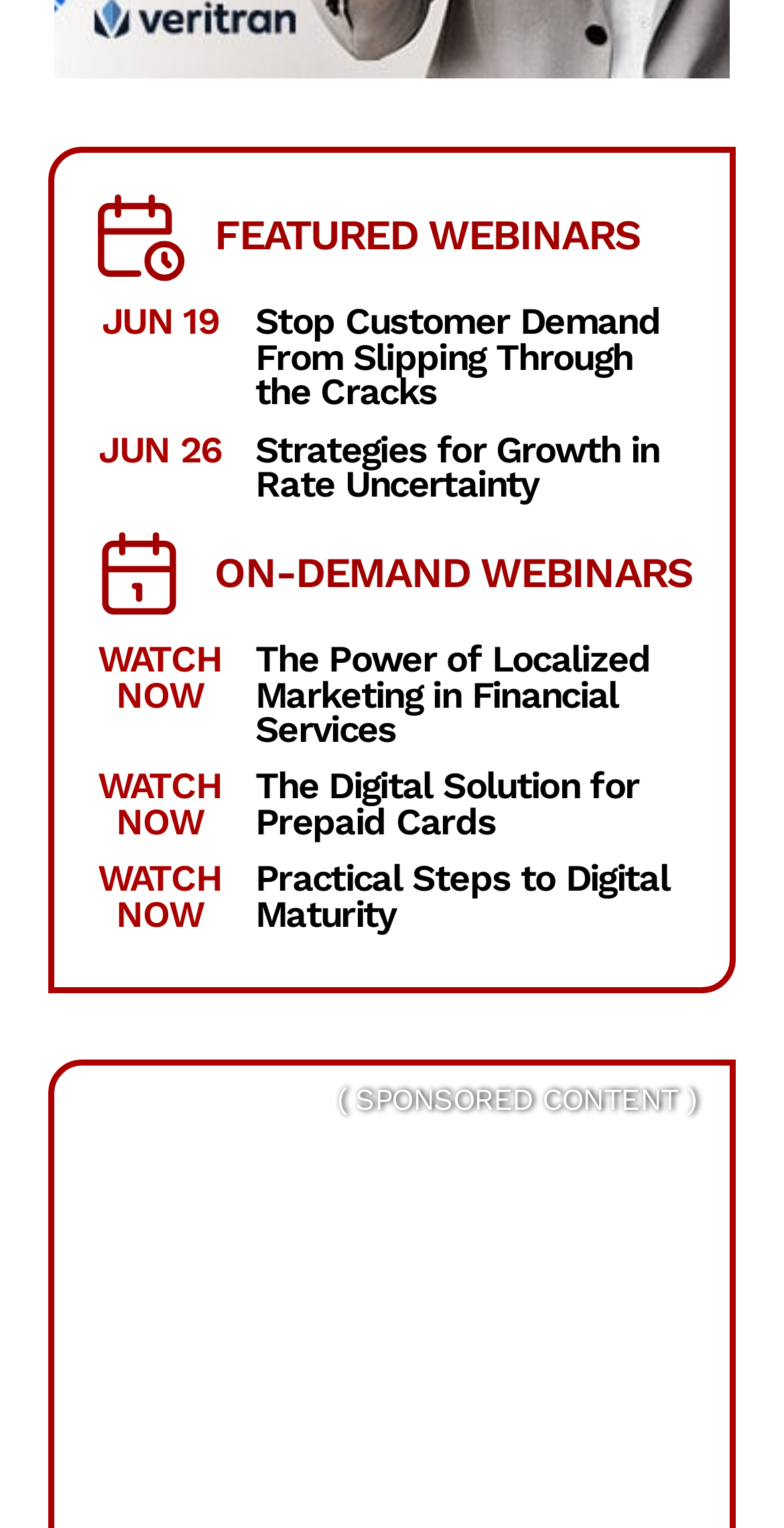What is the position of the image relative to the 'FEATURED WEBINARS' link?
Using the screenshot, give a one-word or short phrase answer.

Above